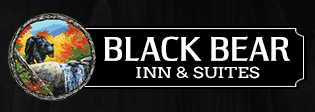Where is the Black Bear Inn & Suites located?
Please respond to the question with a detailed and well-explained answer.

The branding visually reinforces the hotel’s appeal as a perfect getaway destination in Gatlinburg, Tennessee, which suggests that the Black Bear Inn & Suites is located in Gatlinburg, Tennessee.